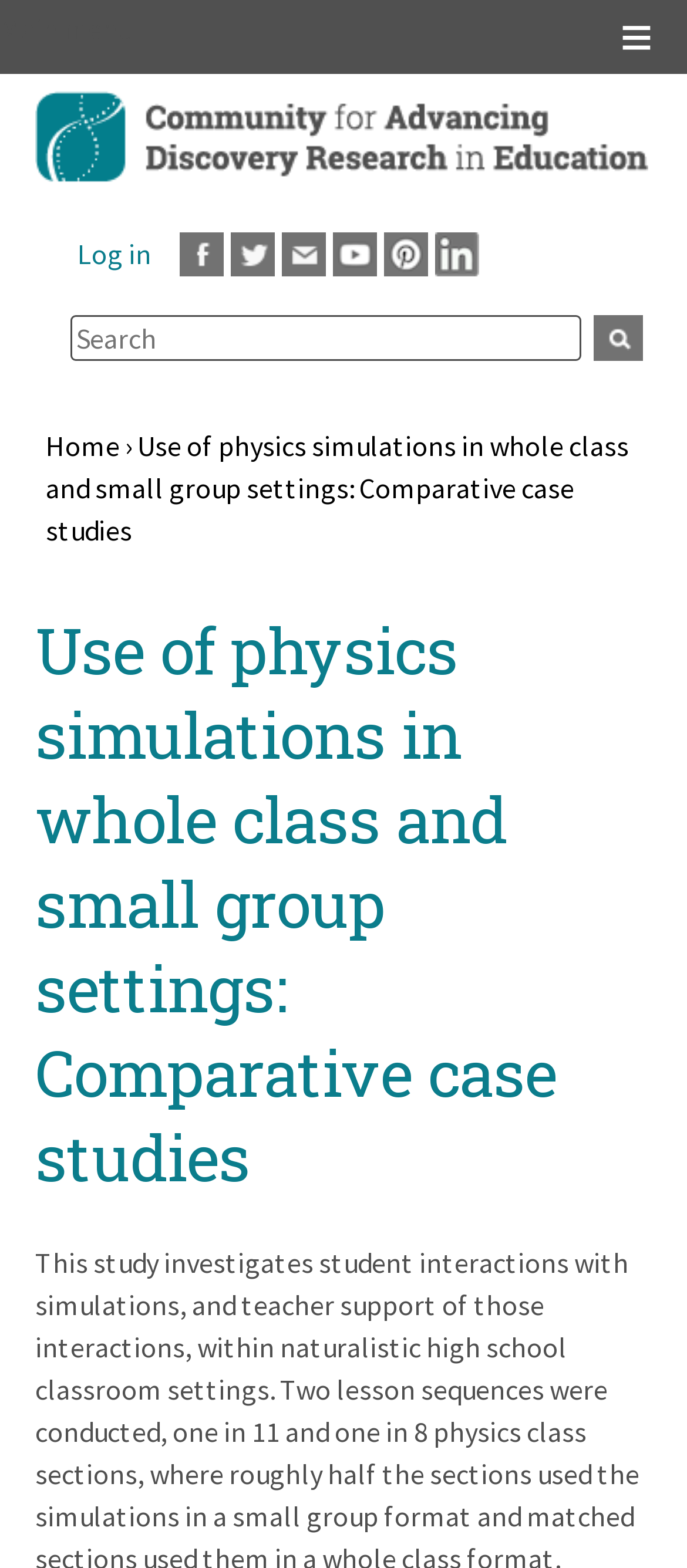How many social media links are available?
Refer to the image and respond with a one-word or short-phrase answer.

6